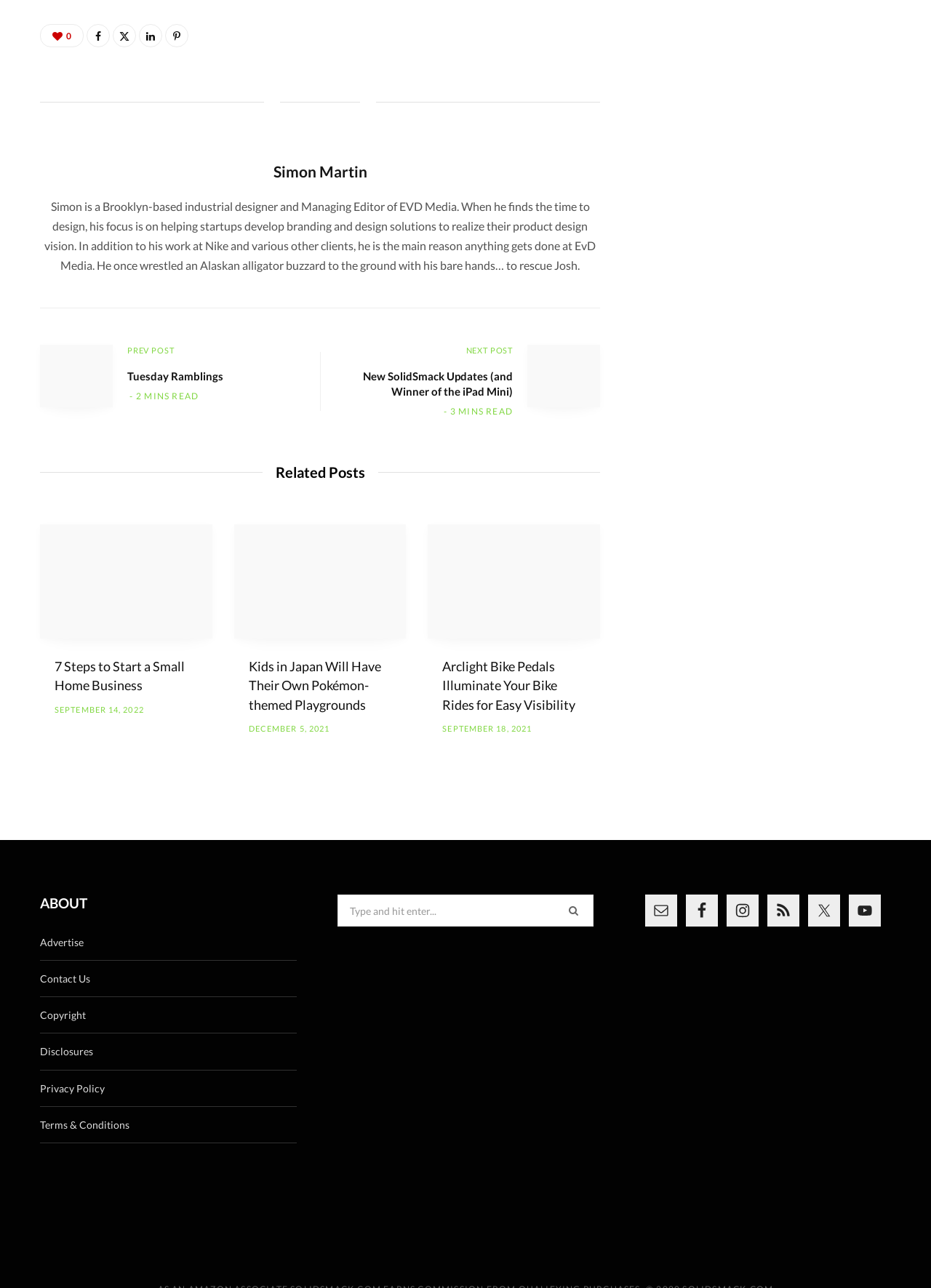Please identify the bounding box coordinates of where to click in order to follow the instruction: "Click on the 'Tuesday Ramblings' link".

[0.137, 0.286, 0.24, 0.298]